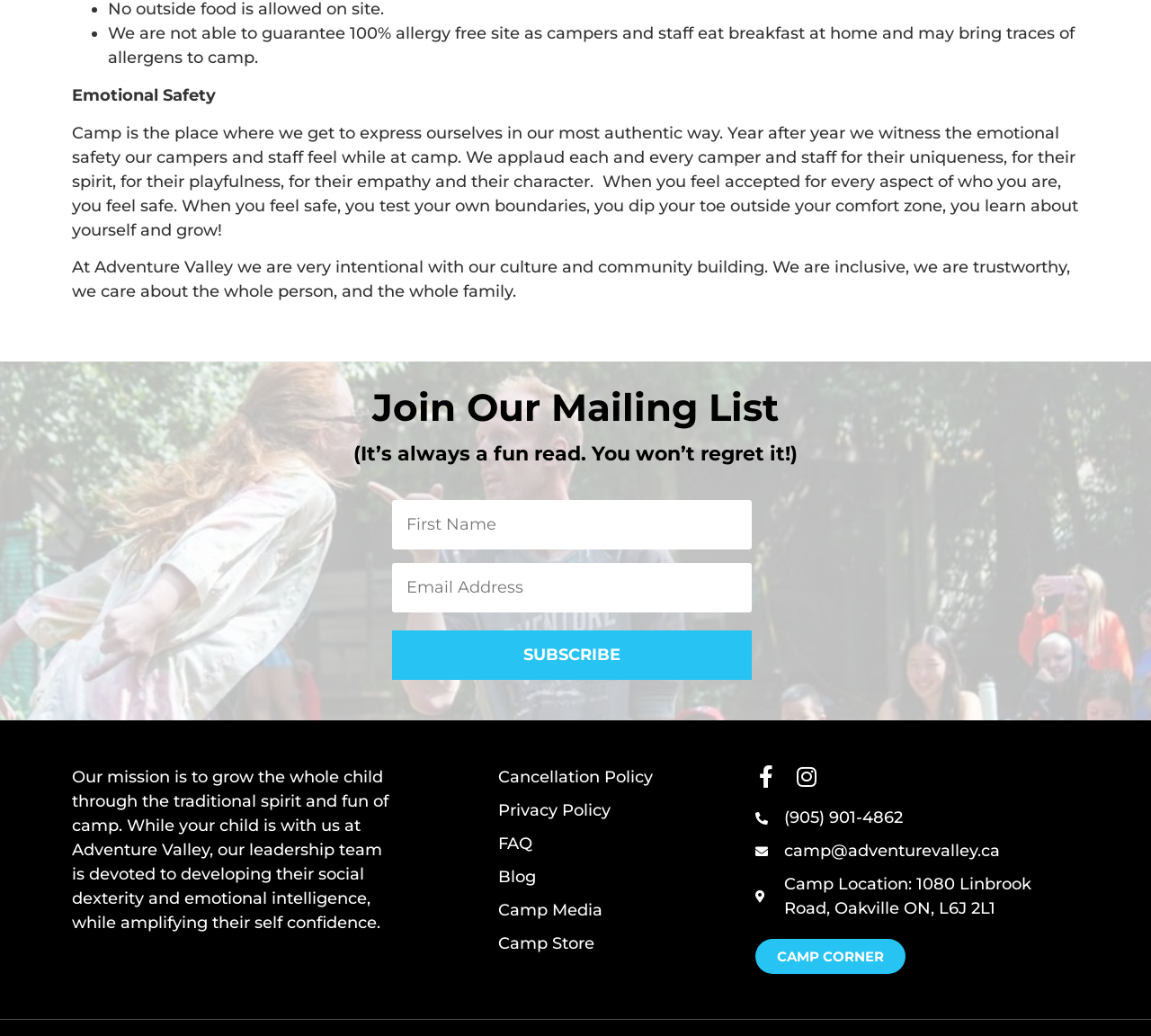Pinpoint the bounding box coordinates for the area that should be clicked to perform the following instruction: "Visit the camp's Facebook page".

[0.656, 0.739, 0.676, 0.761]